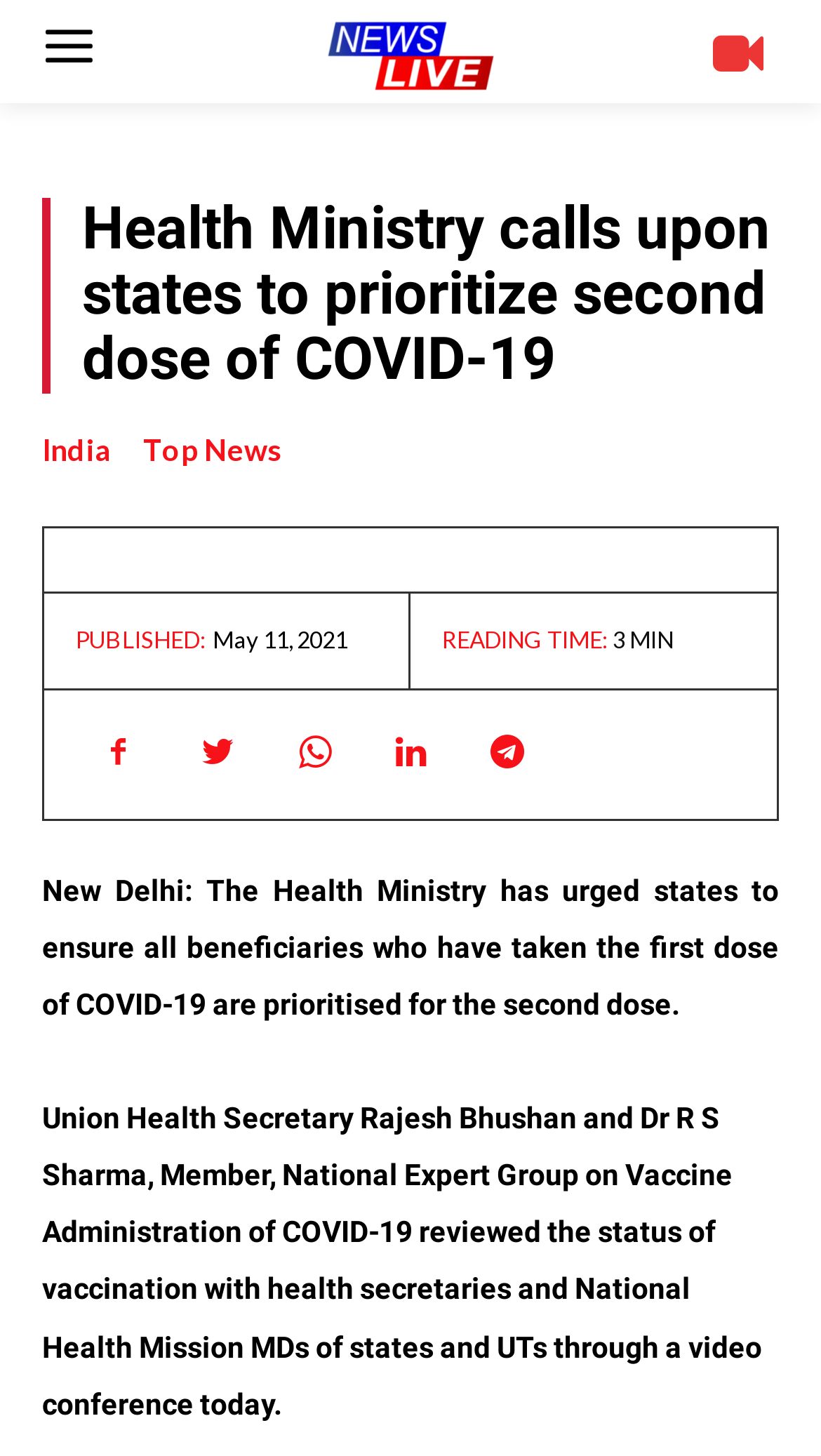Explain in detail what you observe on this webpage.

The webpage appears to be a news article page, with a prominent logo of "News Live" at the top left corner, accompanied by a smaller icon at the top right corner. The main heading "Health Ministry calls upon states to prioritize second dose of COVID-19" is displayed prominently at the top center of the page.

Below the heading, there are two links, "India" and "Top News", positioned side by side. Further down, there is a section displaying publication information, including the text "PUBLISHED:" followed by the date "May 11, 2021" and a reading time of "3 MIN".

The main content of the article is divided into two paragraphs. The first paragraph starts with "New Delhi: The Health Ministry has urged states to ensure all beneficiaries who have taken the first dose of COVID-19 are prioritised for the second dose." The second paragraph is longer and describes a video conference between Union Health Secretary Rajesh Bhushan and Dr R S Sharma with health secretaries and National Health Mission MDs of states and UTs.

There are five social media links at the bottom of the page, represented by icons, which are aligned horizontally.